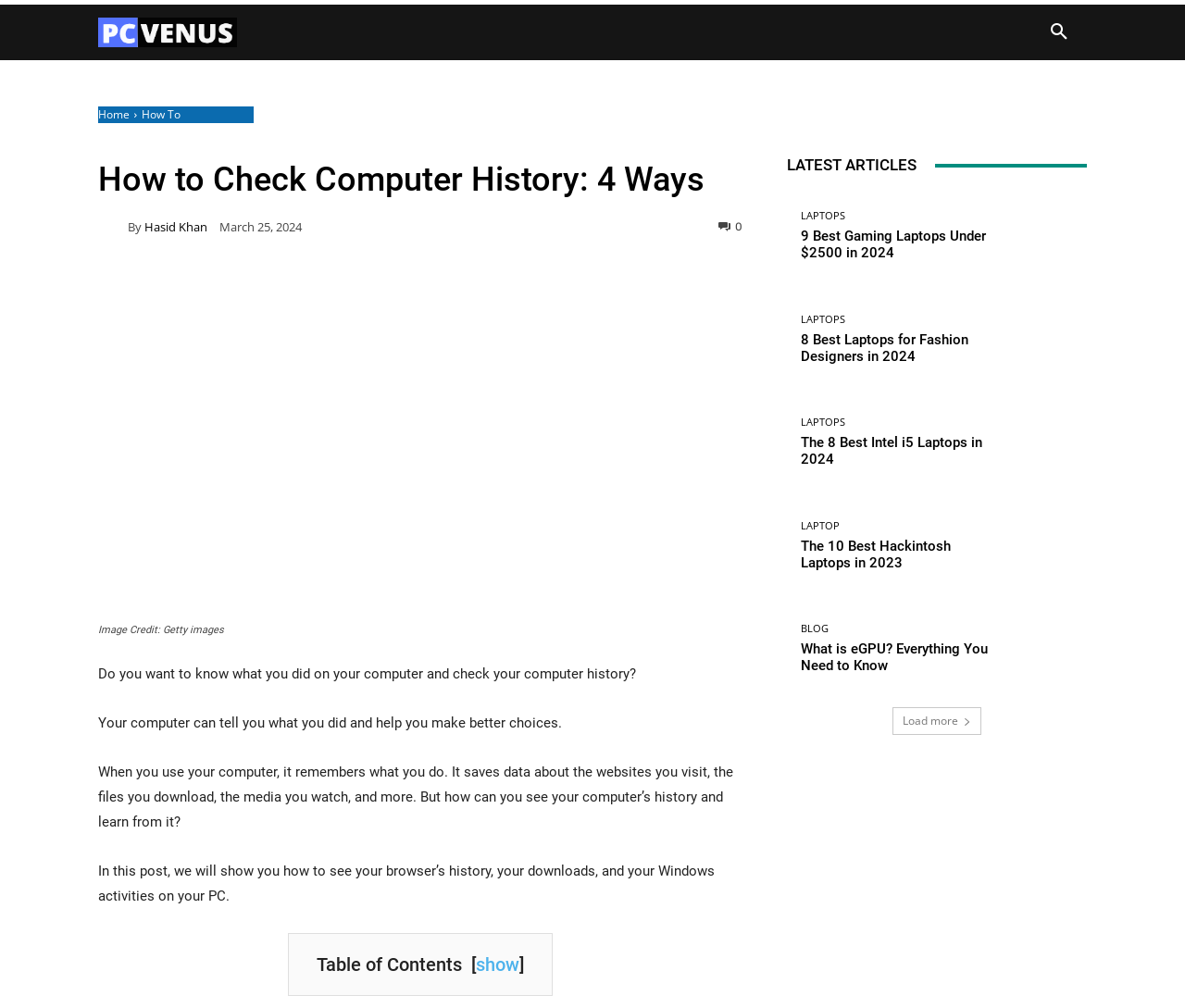Write a detailed summary of the webpage.

This webpage is about checking computer history, with the main title "How to Check Computer History: 4 Ways" at the top. The page has a logo icon at the top left corner, followed by a navigation menu with links to "HOW TO", "NEWS", "GAMING", "BUYING GUIDE", "BEST PICKS", "REVIEW", and "DEALS". 

Below the navigation menu, there is a search button at the top right corner. The main content area starts with a heading that repeats the title, followed by the author's name and a timestamp. 

There is a figure with an image and a caption below it, which appears to be related to the topic of computer history. The main text content is divided into several paragraphs, explaining the importance of checking computer history and how it can help users make better choices. 

The text also mentions that the post will show users how to see their browser's history, downloads, and Windows activities on their PC. 

On the right side of the page, there is a section titled "LATEST ARTICLES" with several links to other articles, including "9 Best Gaming Laptops Under $2500 in 2024", "8 Best Laptops for Fashion Designers in 2024", and others. 

At the bottom of the page, there is a "Load more" link, suggesting that there are more articles or content available.